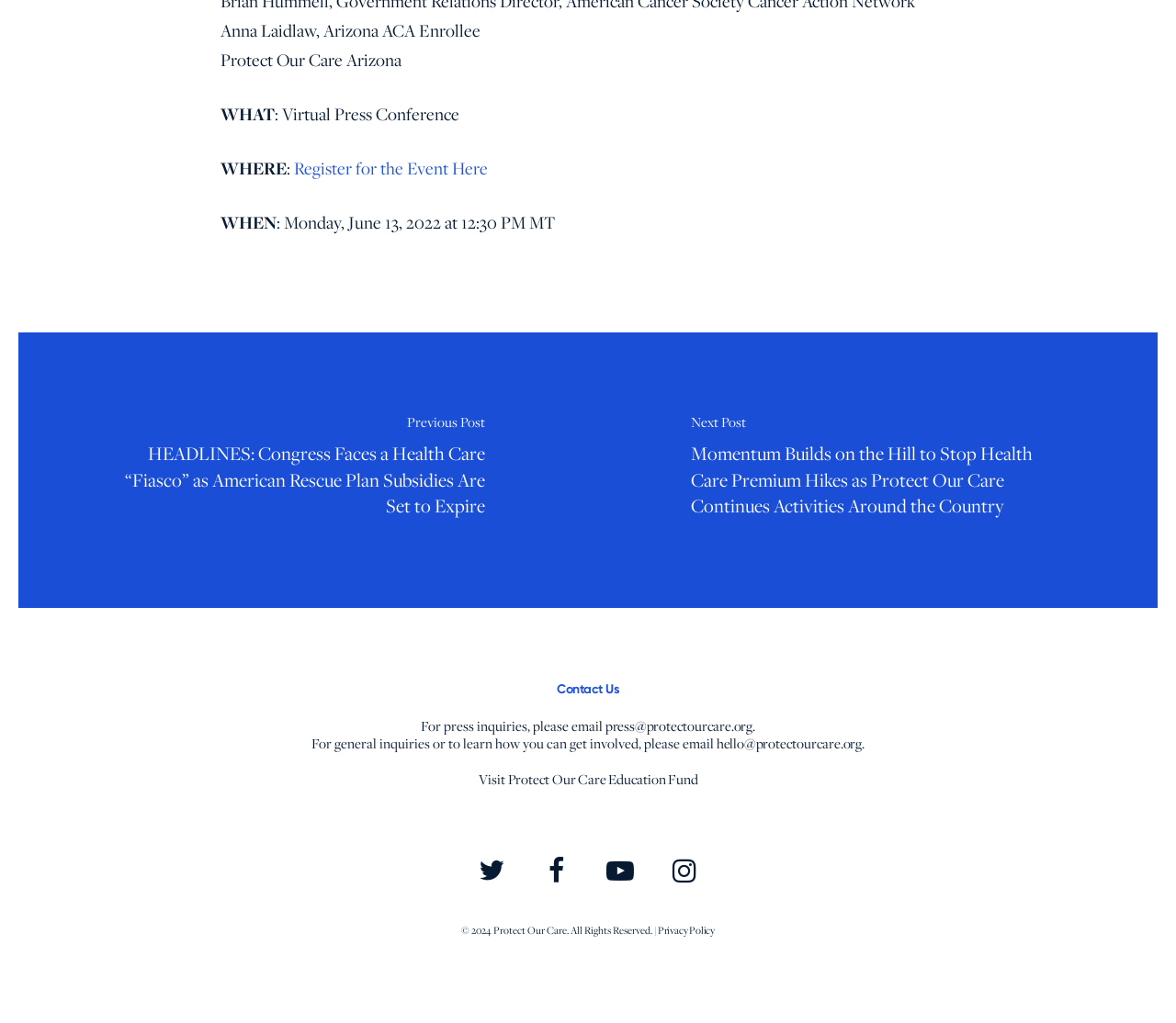Determine the bounding box coordinates of the element that should be clicked to execute the following command: "Click on the 'Home' link".

None